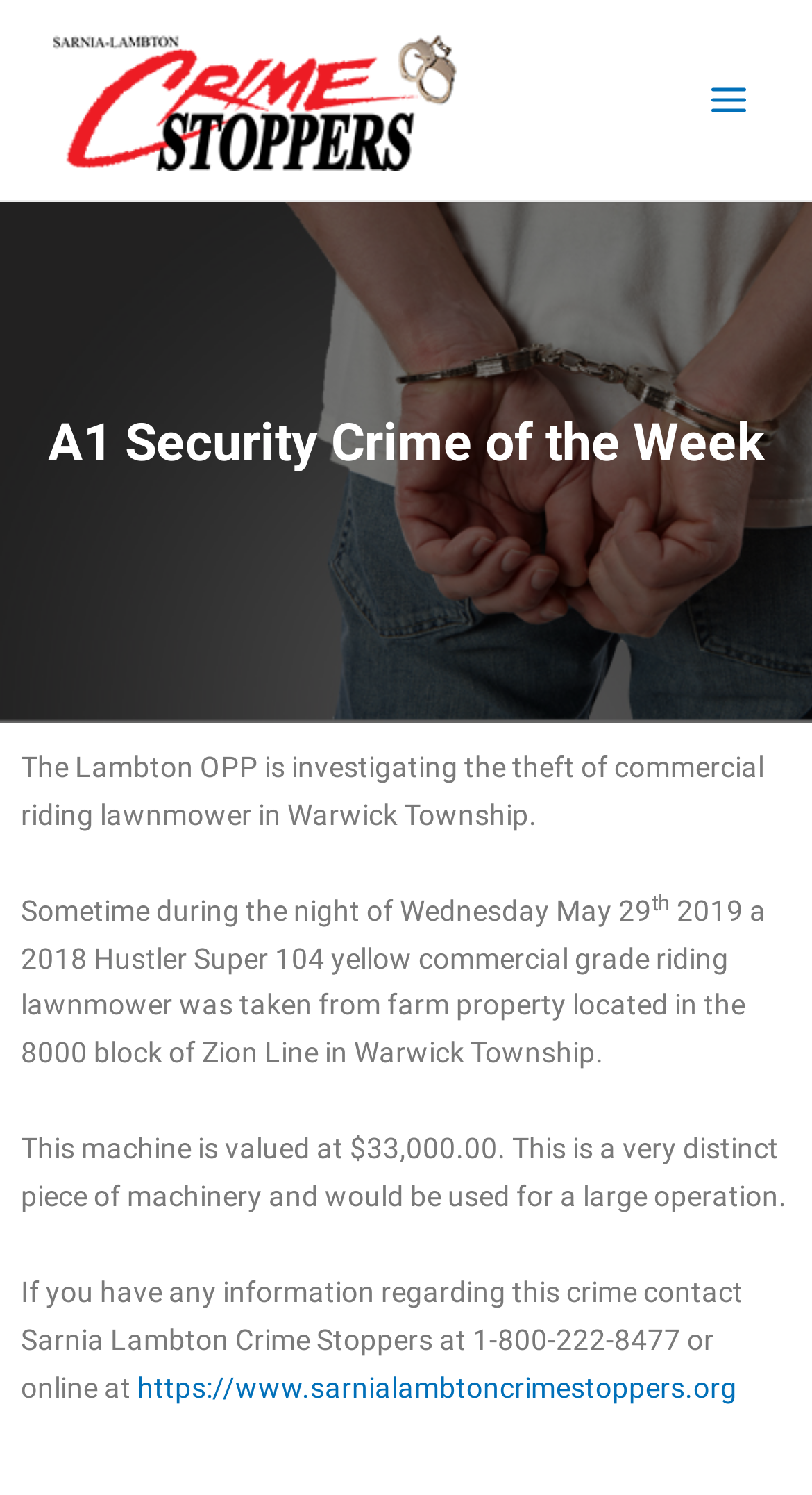Locate the UI element that matches the description alt="Sarnia Lambton Crime Stoppers" in the webpage screenshot. Return the bounding box coordinates in the format (top-left x, top-left y, bottom-right x, bottom-right y), with values ranging from 0 to 1.

[0.051, 0.054, 0.564, 0.076]